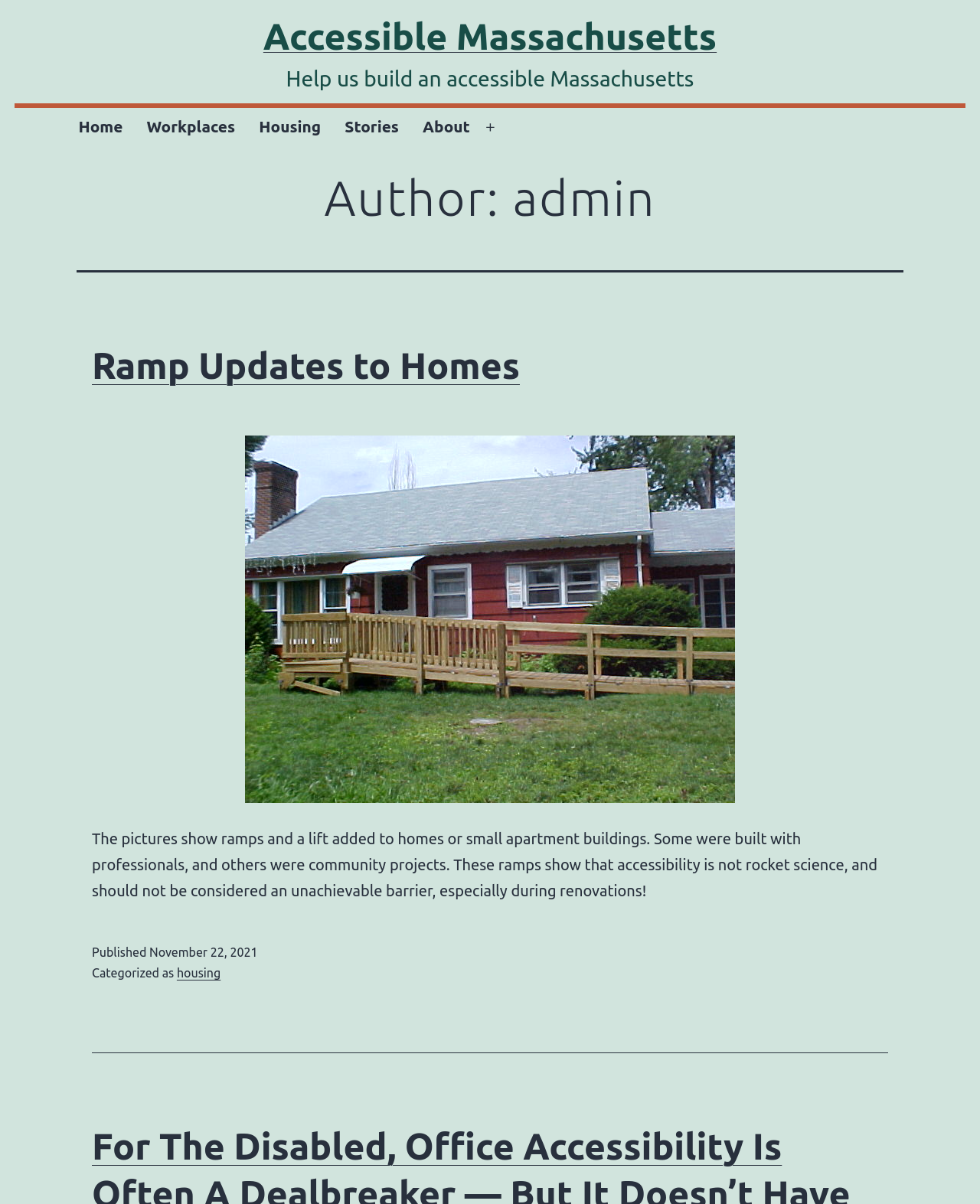Summarize the webpage comprehensively, mentioning all visible components.

The webpage is about Accessible Massachusetts, with a focus on making homes and communities more accessible. At the top, there is a link to the main website, "Accessible Massachusetts", followed by a brief introduction, "Help us build an accessible Massachusetts". 

Below this introduction, there is a primary navigation menu with six links: "Home", "Workplaces", "Housing", "Stories", "About", and an "Open menu" button. 

The main content of the page is an article about "Ramp Updates to Homes", which includes a heading and a link to the article. The article features a figure, likely an image, showing ramps and lifts added to homes or small apartment buildings. 

Below the figure, there is a paragraph of text describing the importance of accessibility in home renovations, emphasizing that it is achievable and should not be considered a barrier. 

At the bottom of the page, there is a footer section with information about the publication, including the date "November 22, 2021", and a categorization link to "housing".